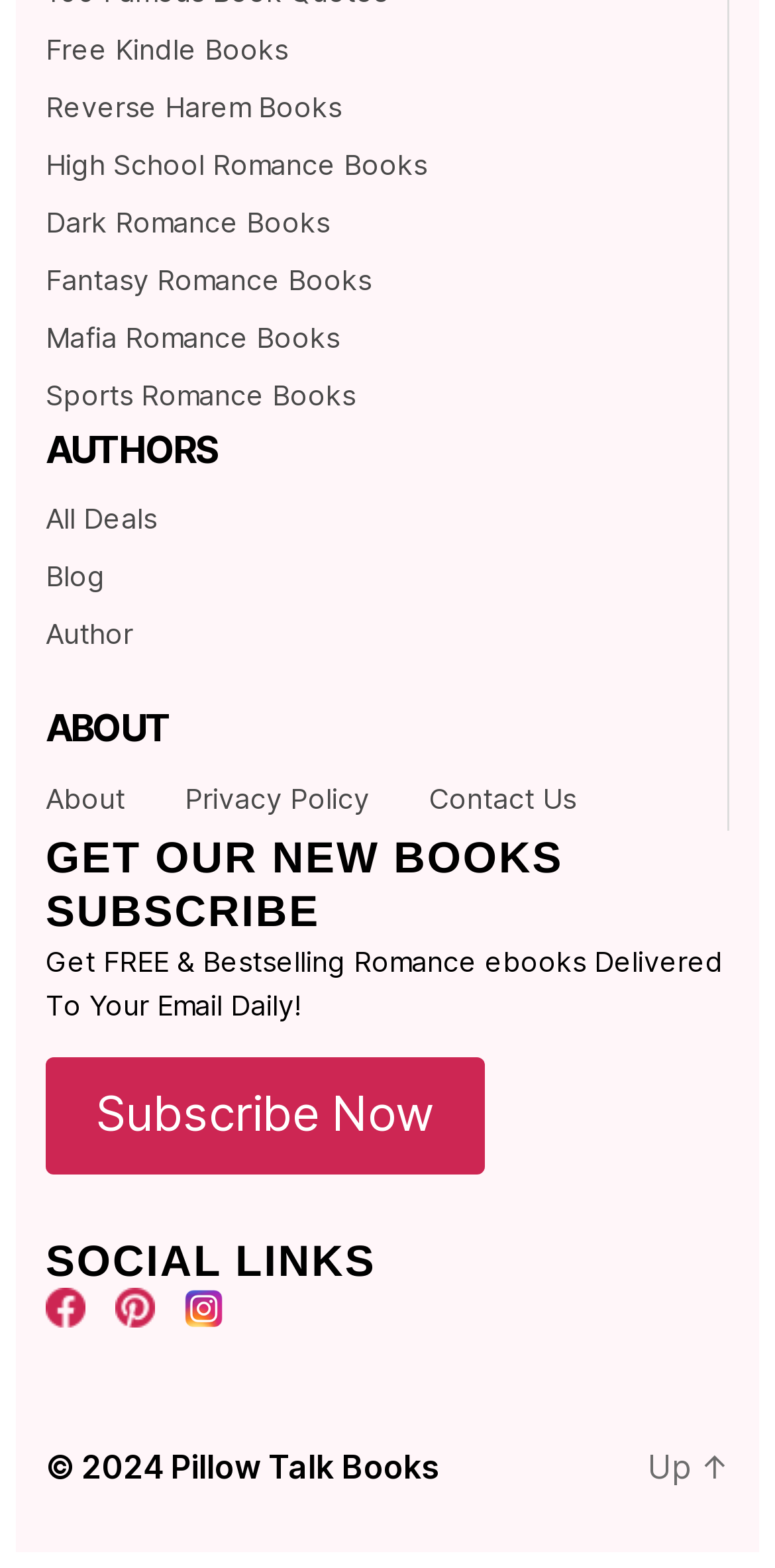Please determine the bounding box coordinates of the element's region to click for the following instruction: "Read about the author".

[0.059, 0.747, 0.172, 0.768]